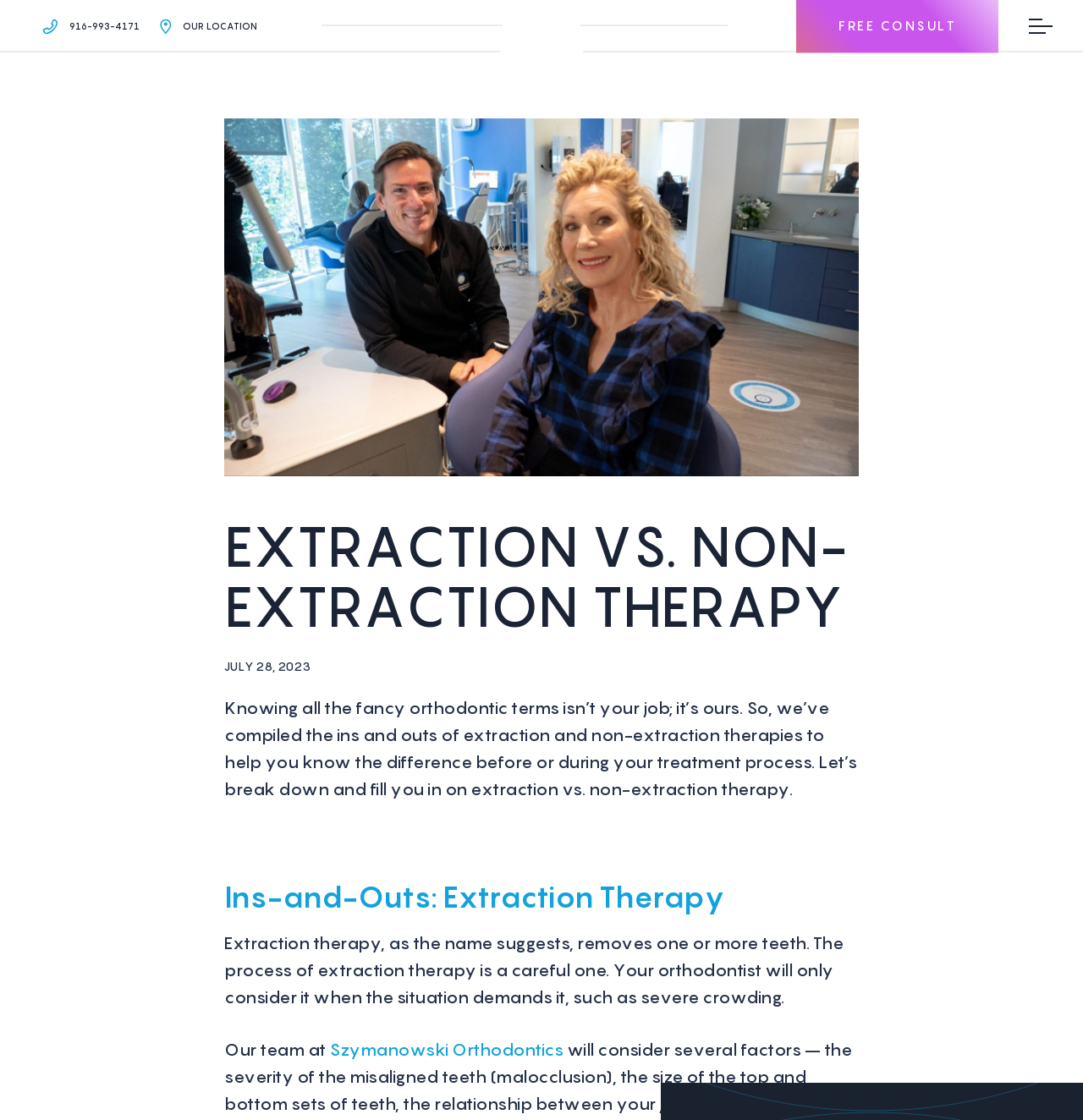What is the purpose of extraction therapy?
Give a single word or phrase answer based on the content of the image.

Removes one or more teeth